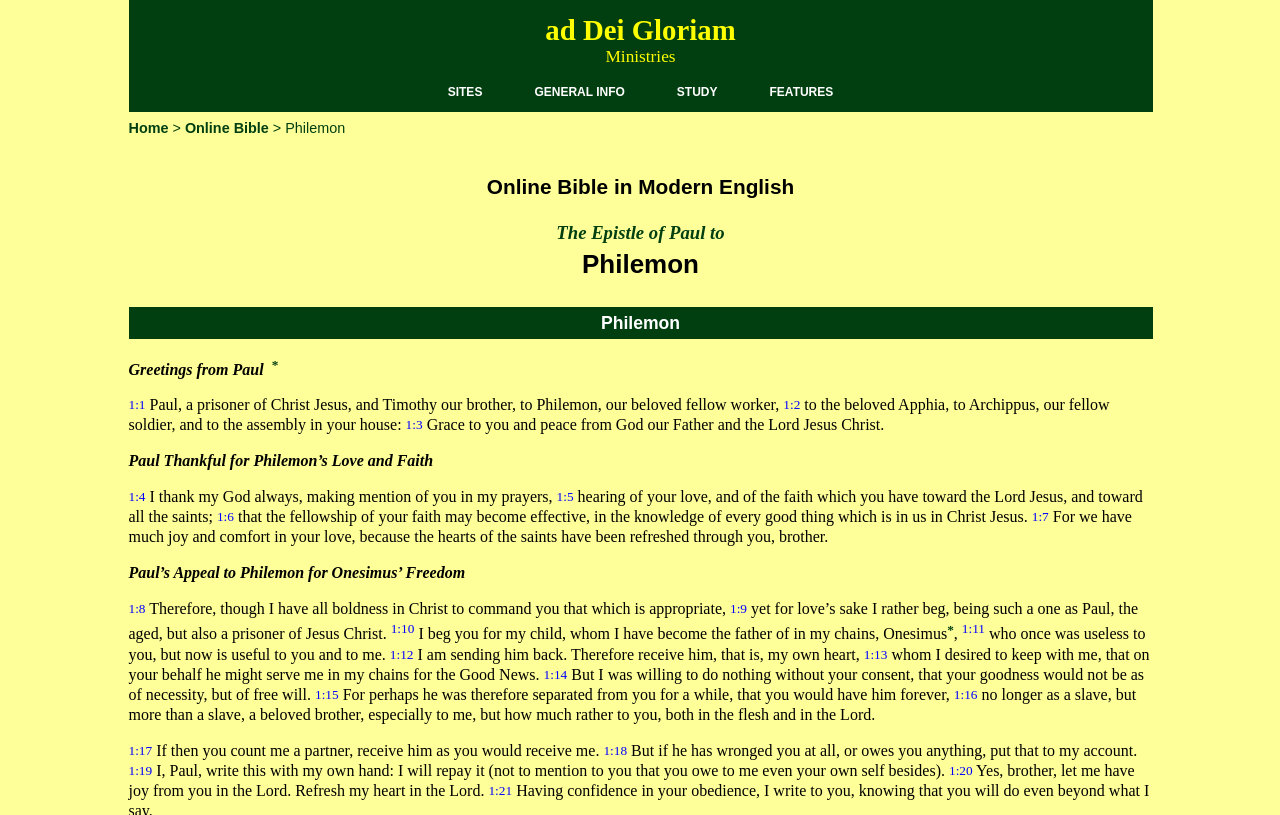Who is the author of the Epistle of Paul to Philemon?
Using the image as a reference, give an elaborate response to the question.

The answer can be found in the heading 'Online Bible in Modern English The Epistle of Paul to Philemon' which indicates that Paul is the author of the Epistle.